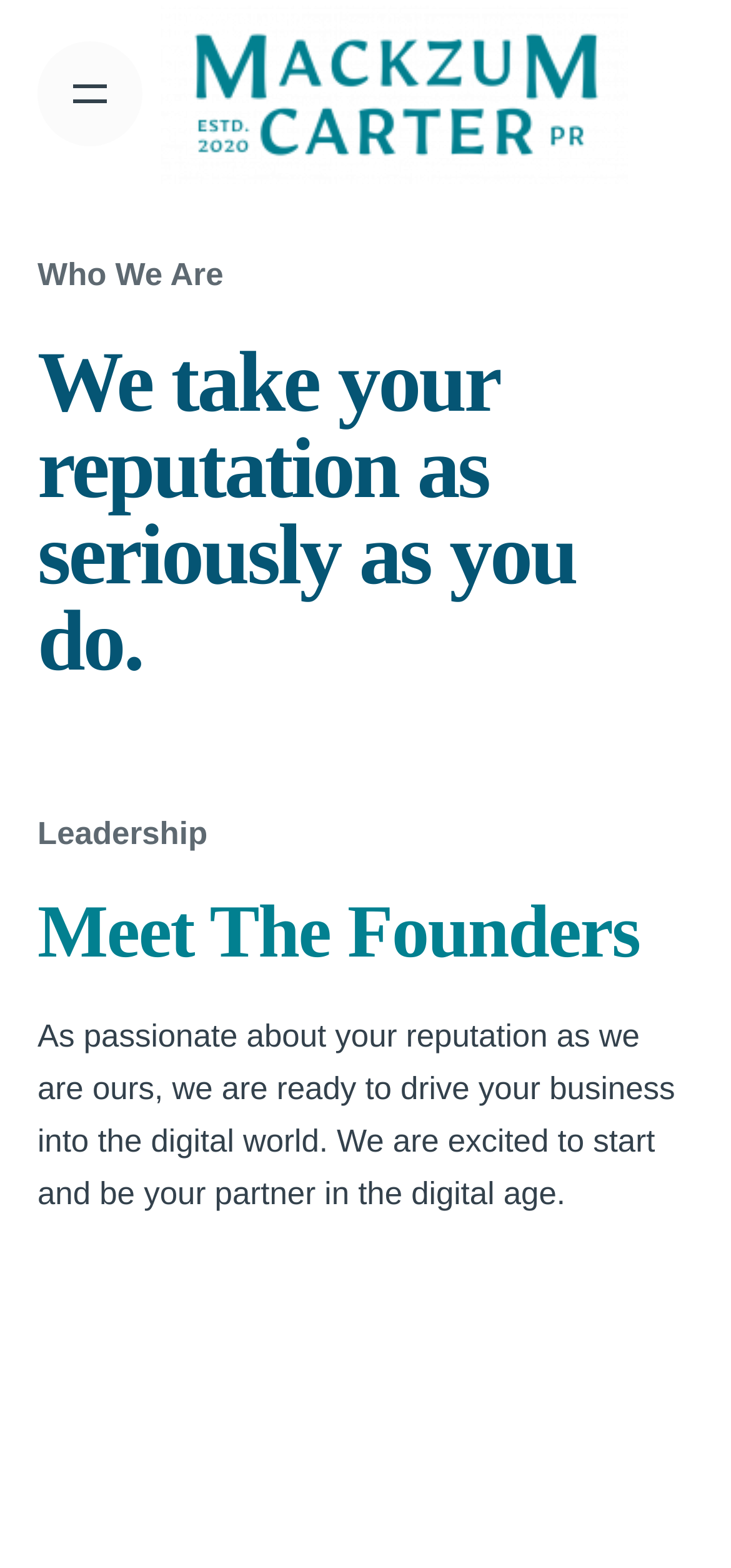Give a concise answer using only one word or phrase for this question:
What is the section about after 'Who We Are'?

Leadership